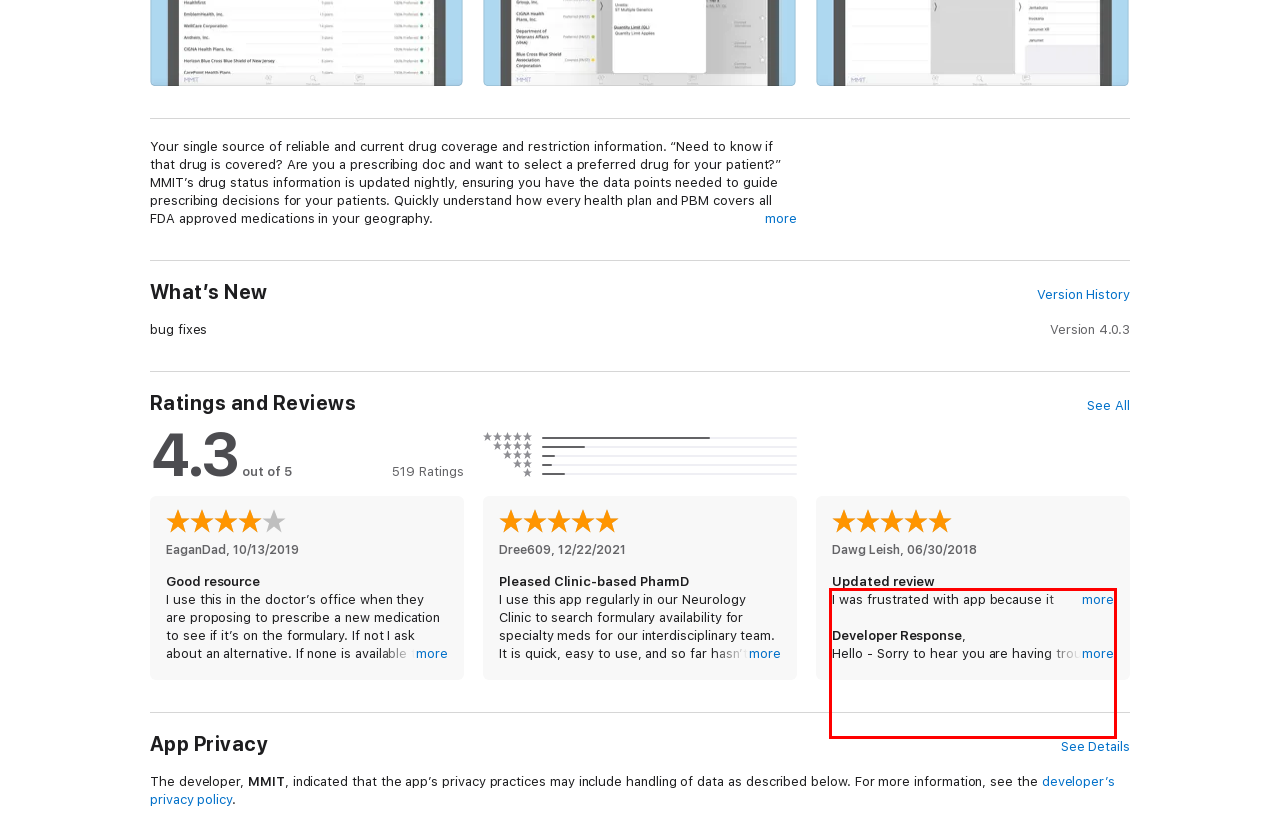Observe the screenshot of the webpage, locate the red bounding box, and extract the text content within it.

I was frustrated with app because it constantly forced closed every time I input a med. I was contacted by the developer with a suggestion to delete the app and reinstall. I did this and the bugs are fixed! I am changing it back 5 stars! I love that it has generic alternatives if you click the med link! Very helpful!